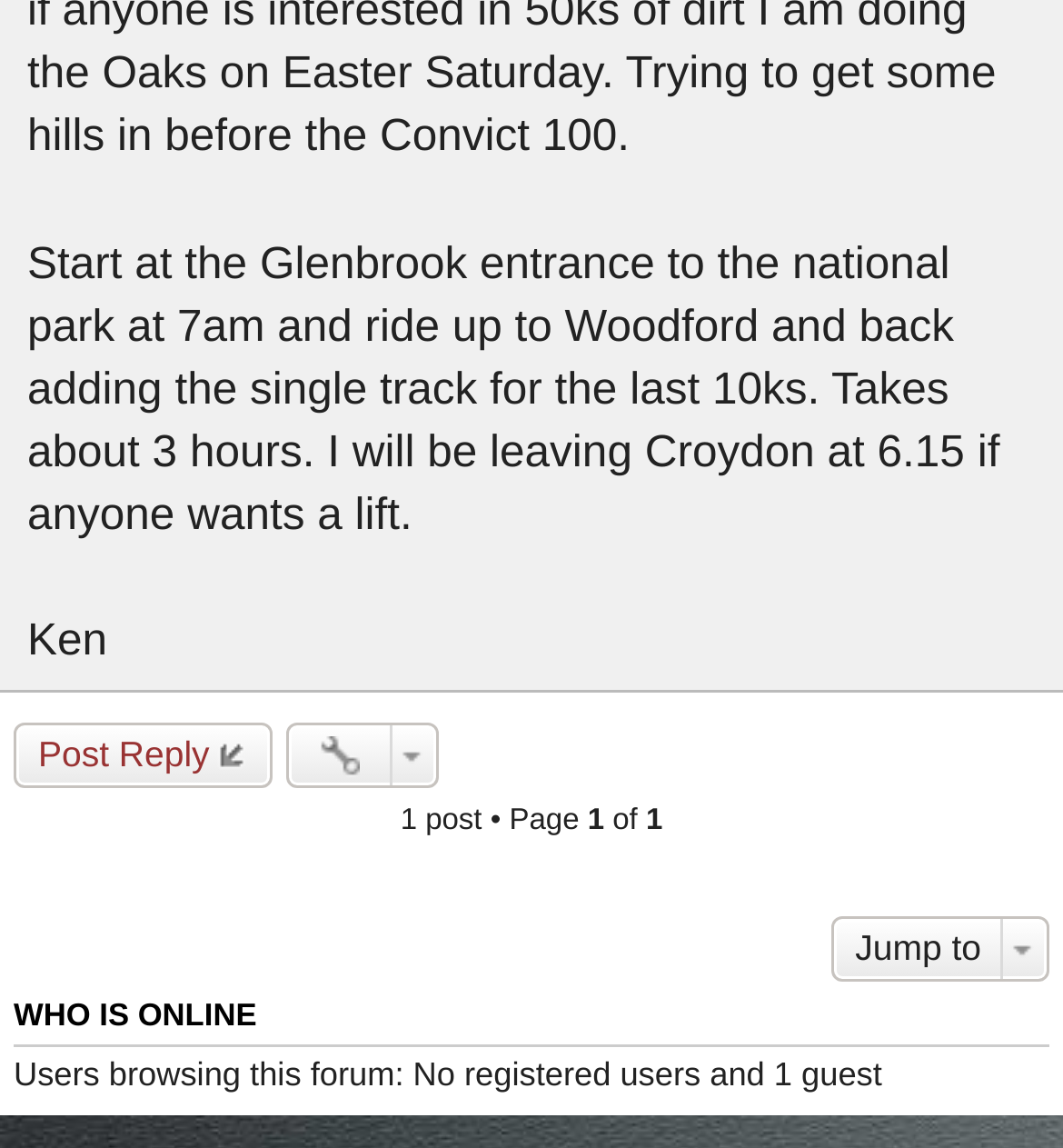For the element described, predict the bounding box coordinates as (top-left x, top-left y, bottom-right x, bottom-right y). All values should be between 0 and 1. Element description: Post Reply

[0.013, 0.63, 0.256, 0.687]